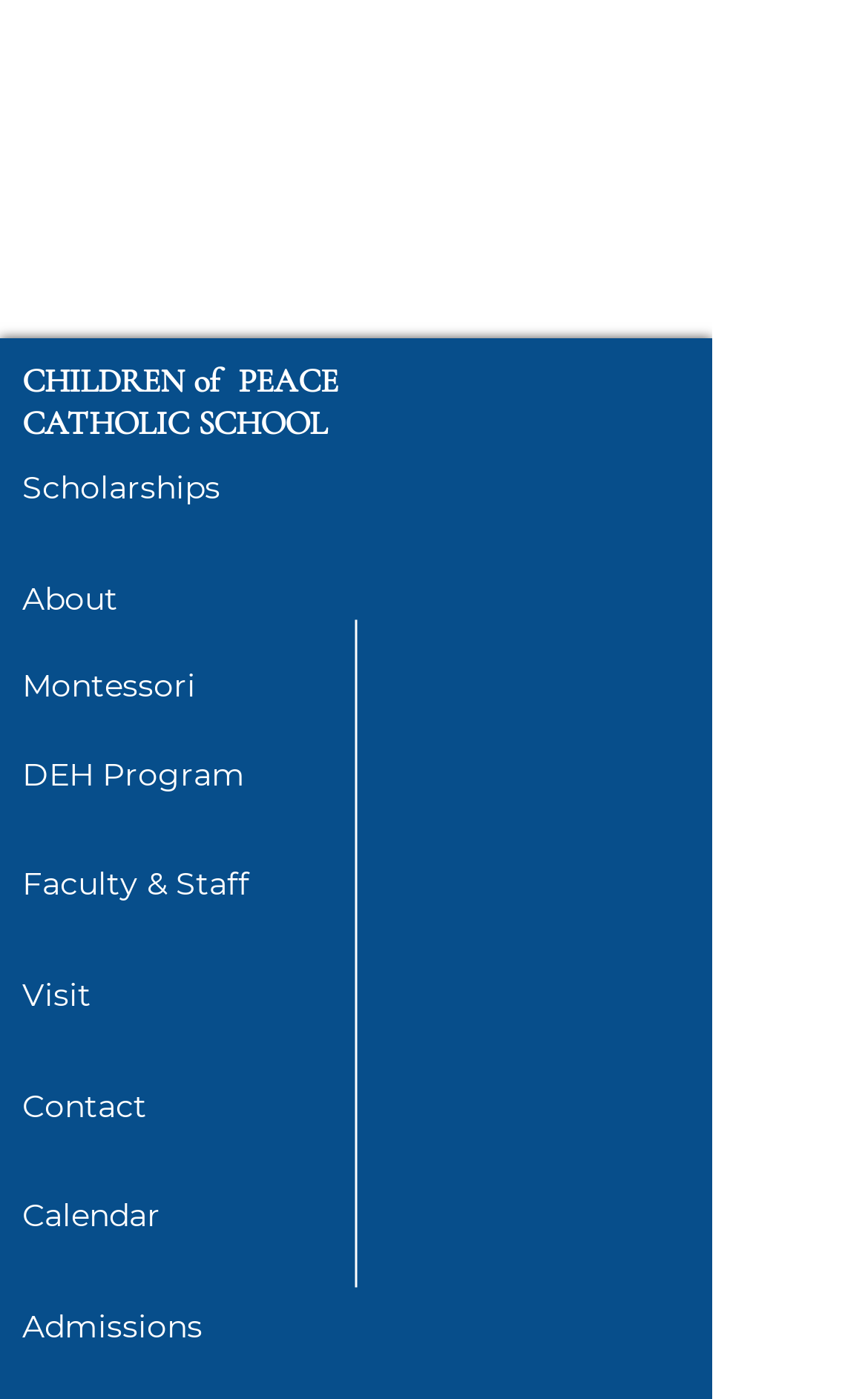Please find the bounding box for the UI element described by: "Admissions".

[0.026, 0.933, 0.233, 0.962]